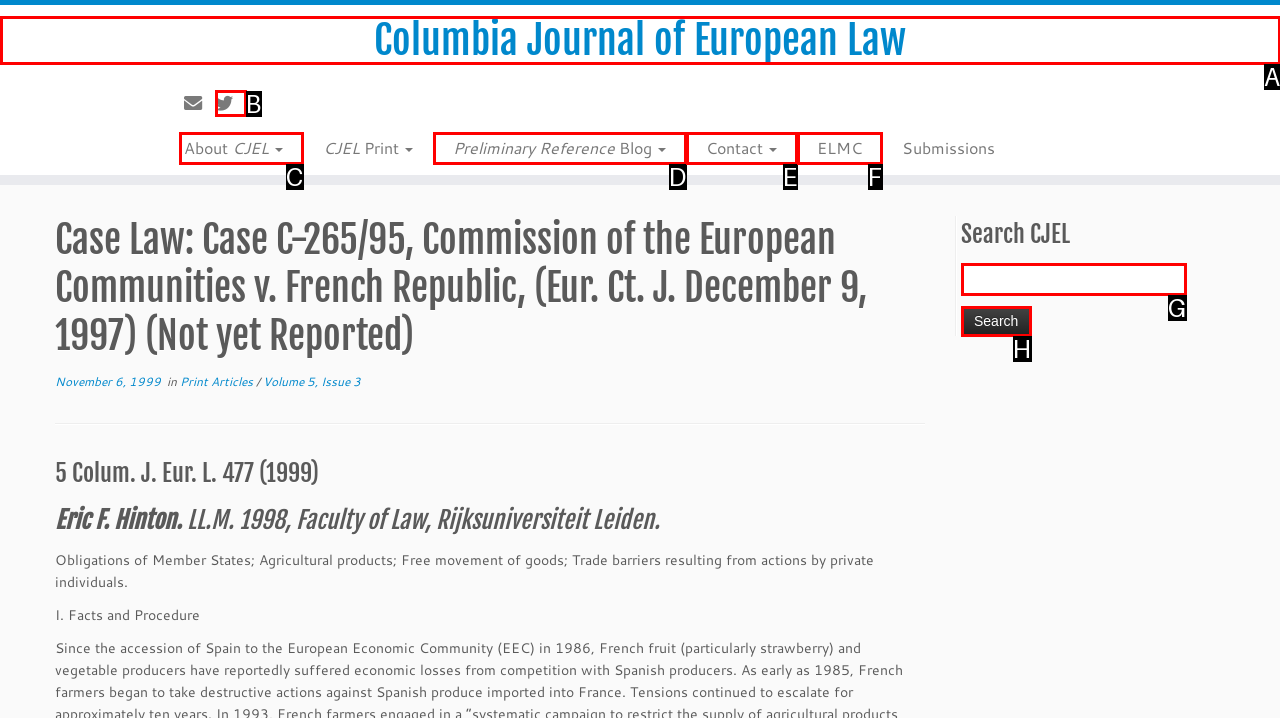Tell me which one HTML element best matches the description: parent_node: Follow us aria-label="Instagram page"
Answer with the option's letter from the given choices directly.

None